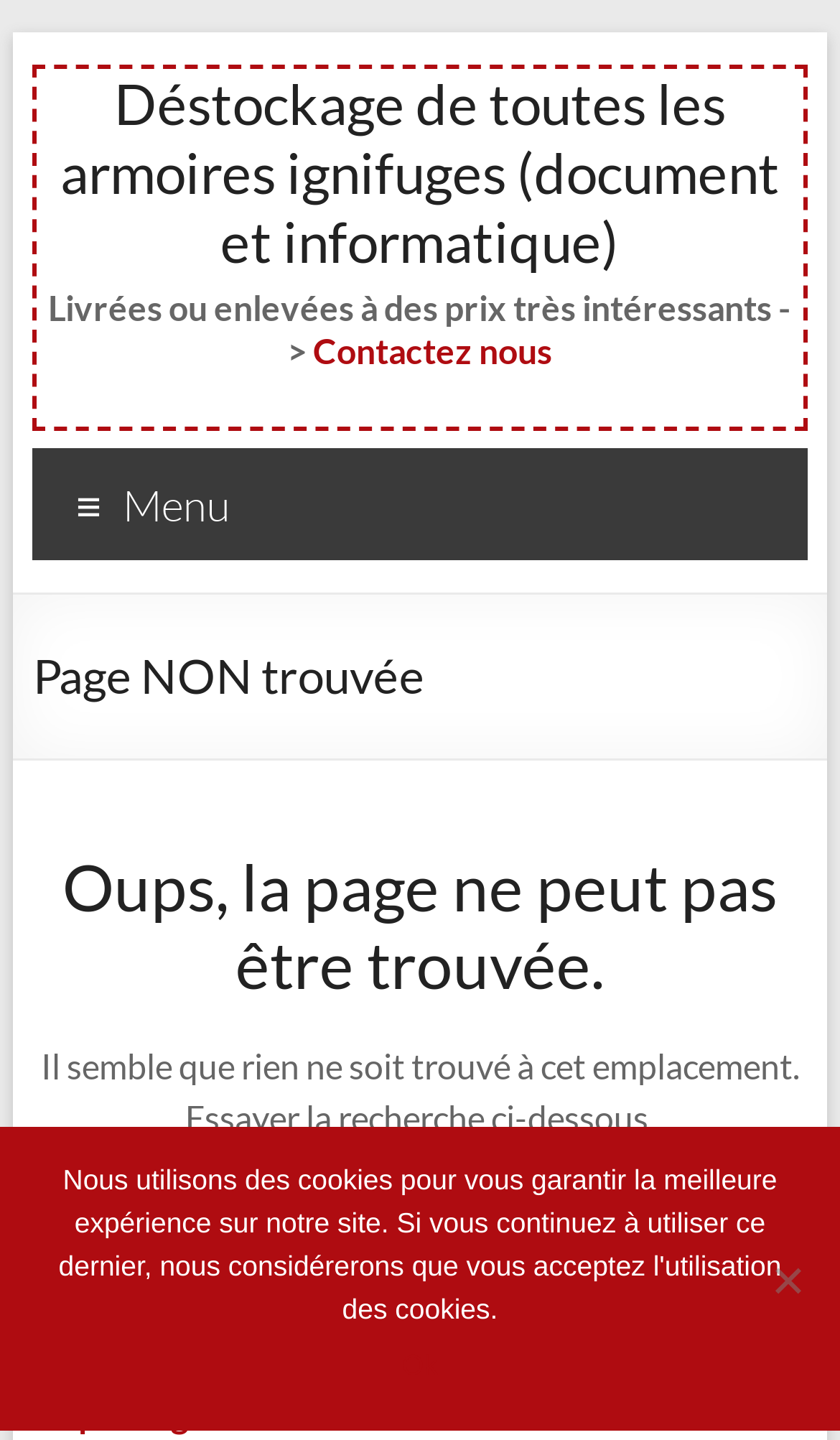What is the call-to-action on the page?
Using the image, respond with a single word or phrase.

Contactez nous